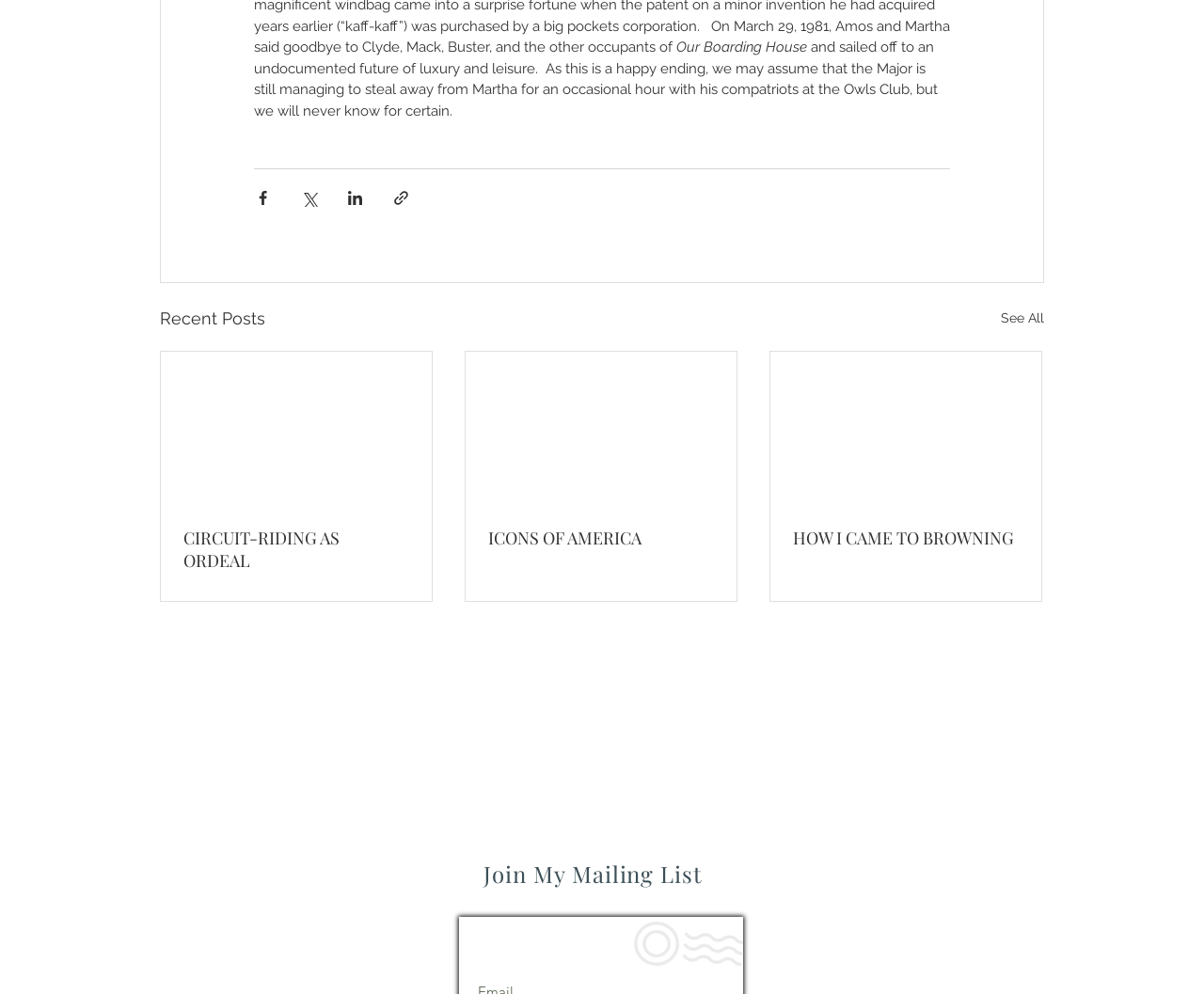Using the details from the image, please elaborate on the following question: What is the title of the first article?

The title of the first article can be found by looking at the StaticText element with the text 'Our Boarding House' at the top of the webpage.